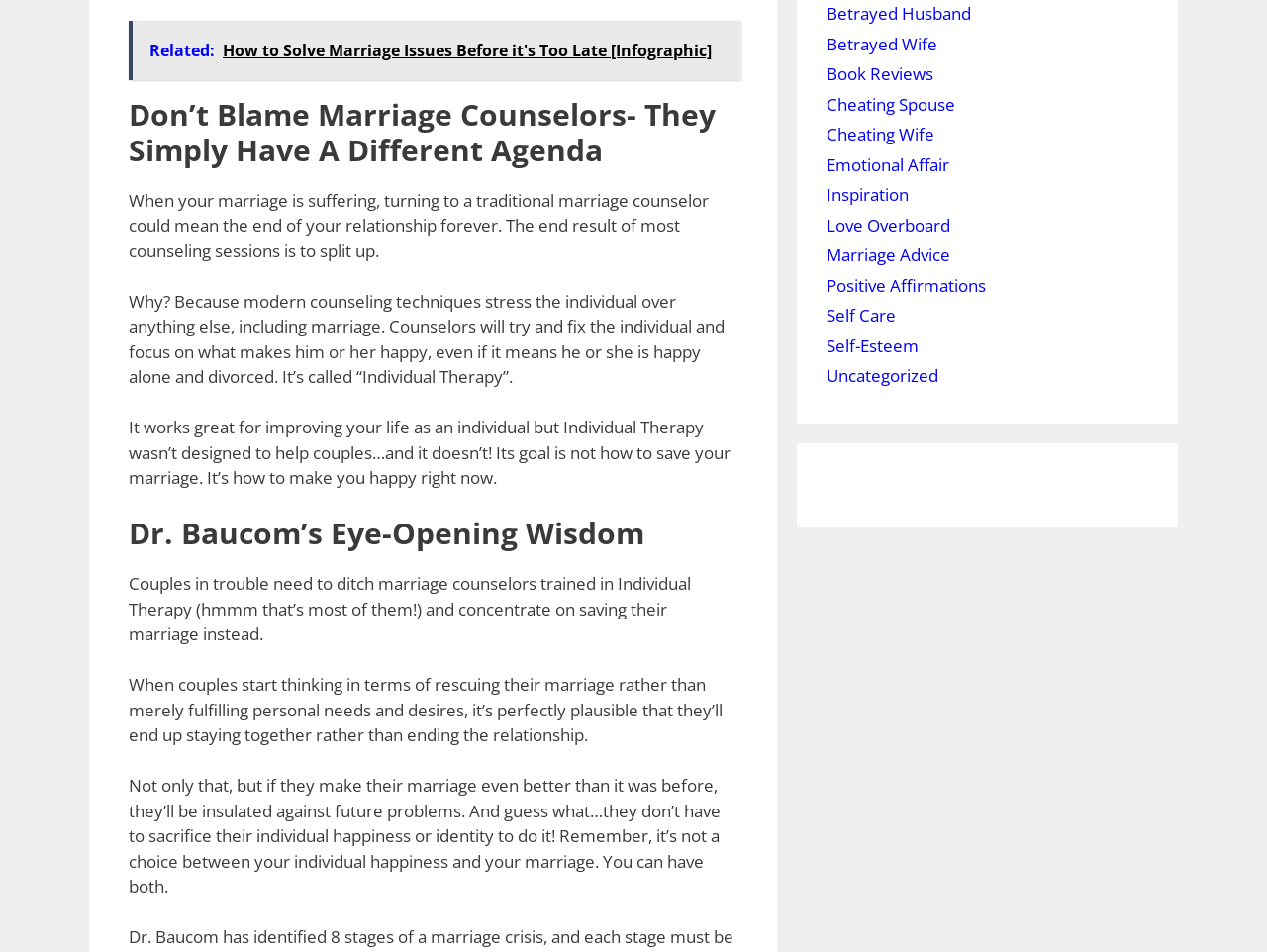What type of therapy is criticized in the article?
Provide a detailed and extensive answer to the question.

The article criticizes Individual Therapy, stating that it prioritizes individual happiness over the well-being of the marriage, which can lead to the breakdown of the relationship.